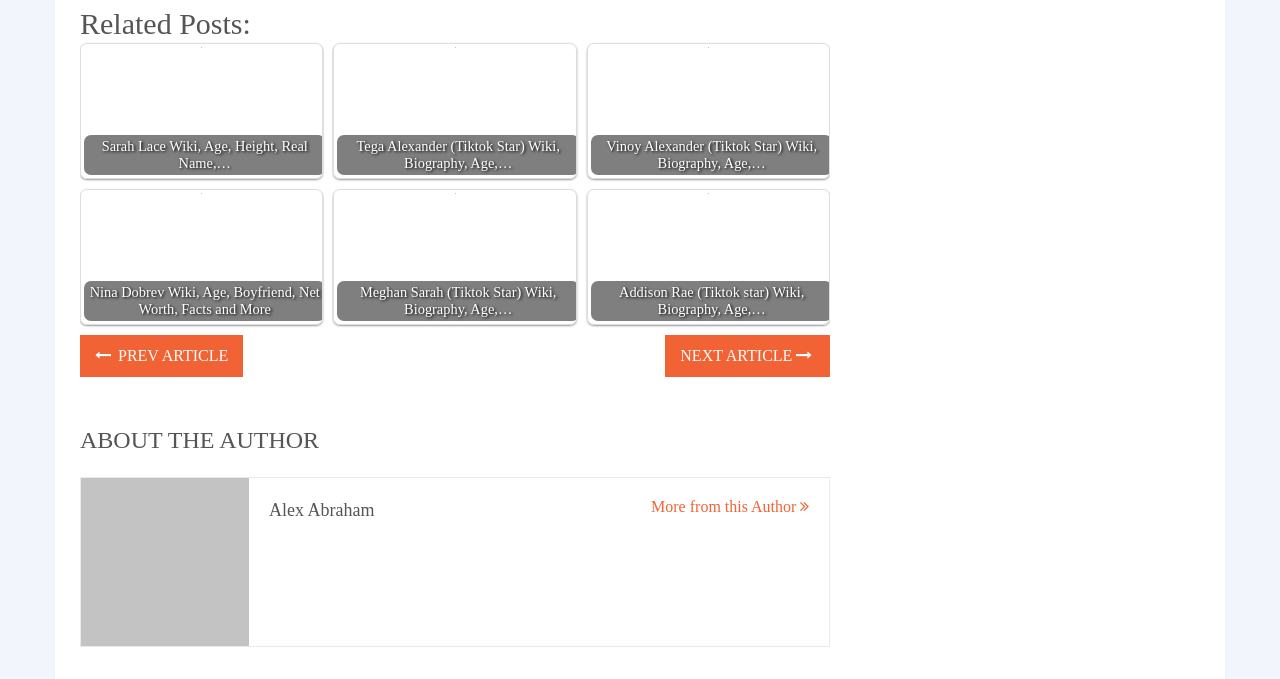What is the author's name?
Please utilize the information in the image to give a detailed response to the question.

The author's name is mentioned in a heading below the 'ABOUT THE AUTHOR' heading, which is 'Alex Abraham'.